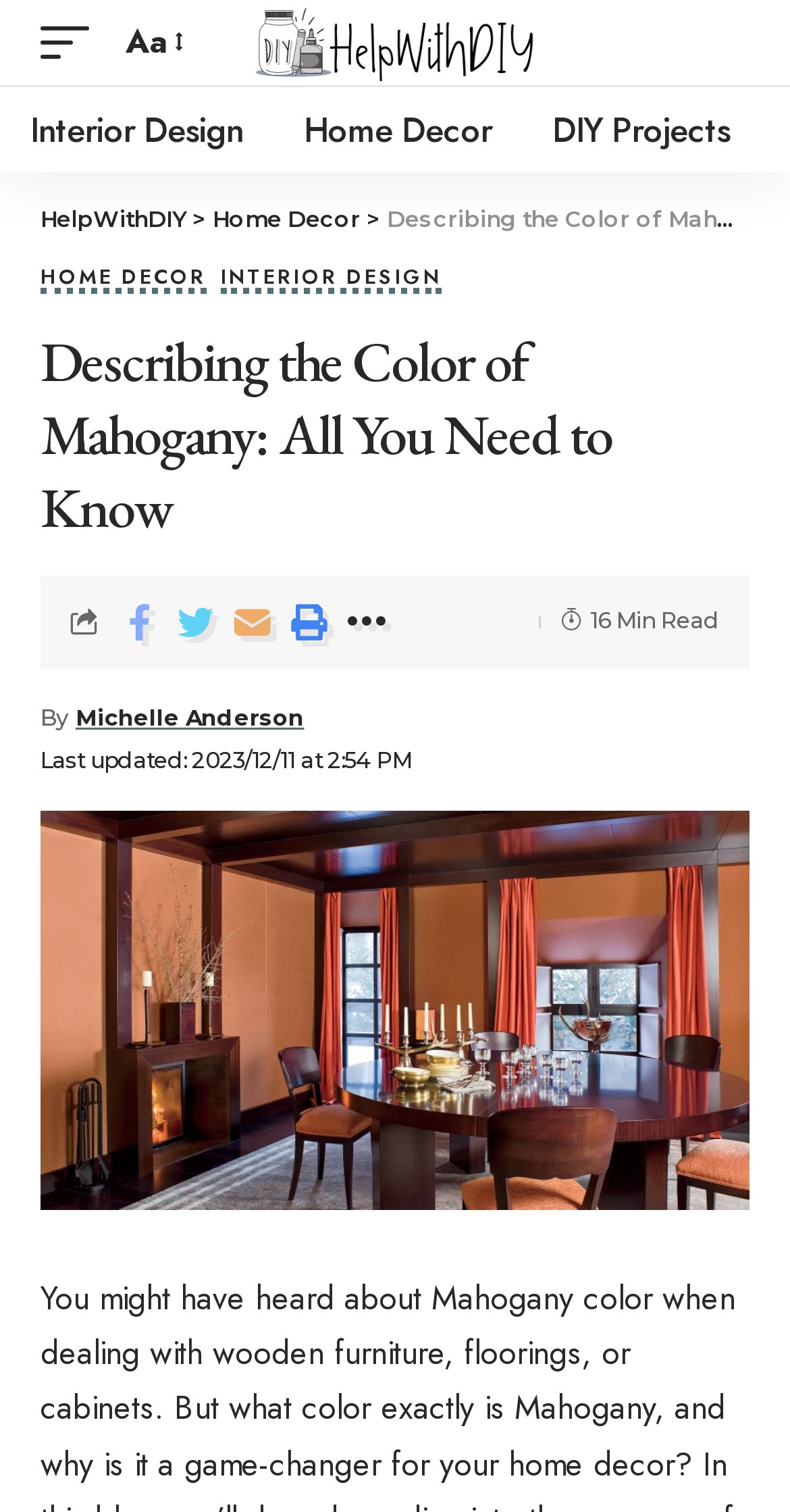Determine the bounding box coordinates for the clickable element to execute this instruction: "explore Interior Design". Provide the coordinates as four float numbers between 0 and 1, i.e., [left, top, right, bottom].

[0.0, 0.058, 0.346, 0.114]